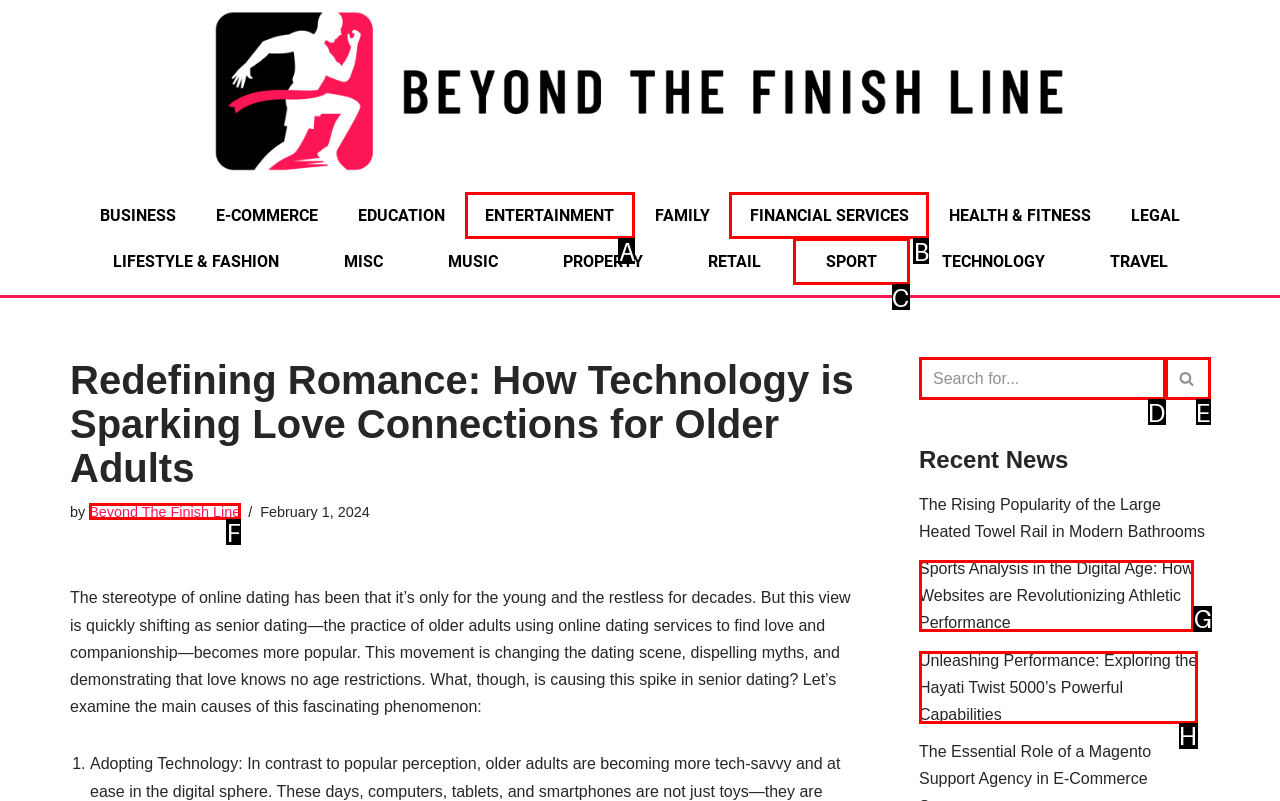Which option should be clicked to execute the task: Click on the 'Beyond The Finish Line' link?
Reply with the letter of the chosen option.

F